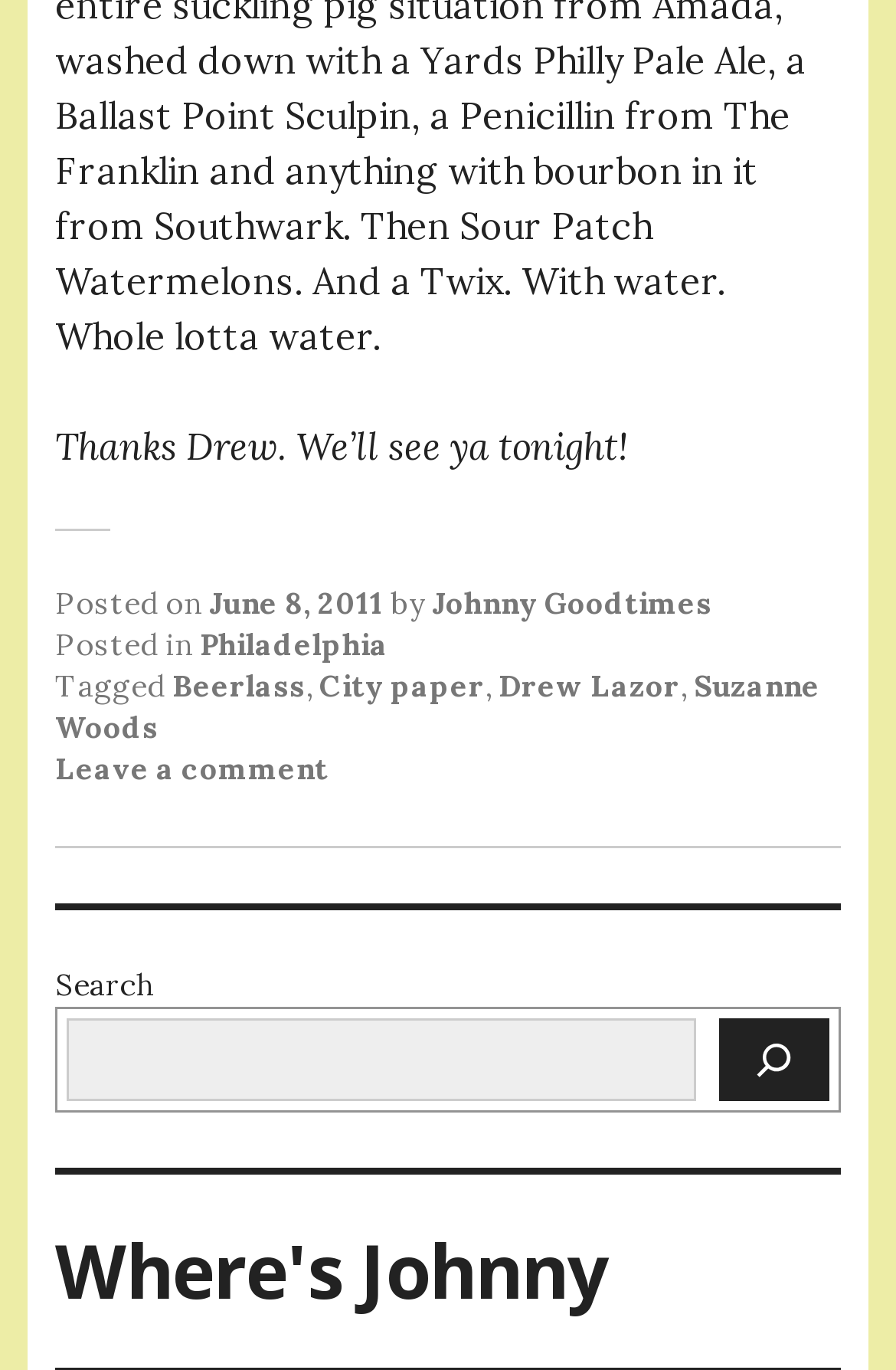What is the name of the website?
Please provide a single word or phrase as your answer based on the image.

Where's Johnny